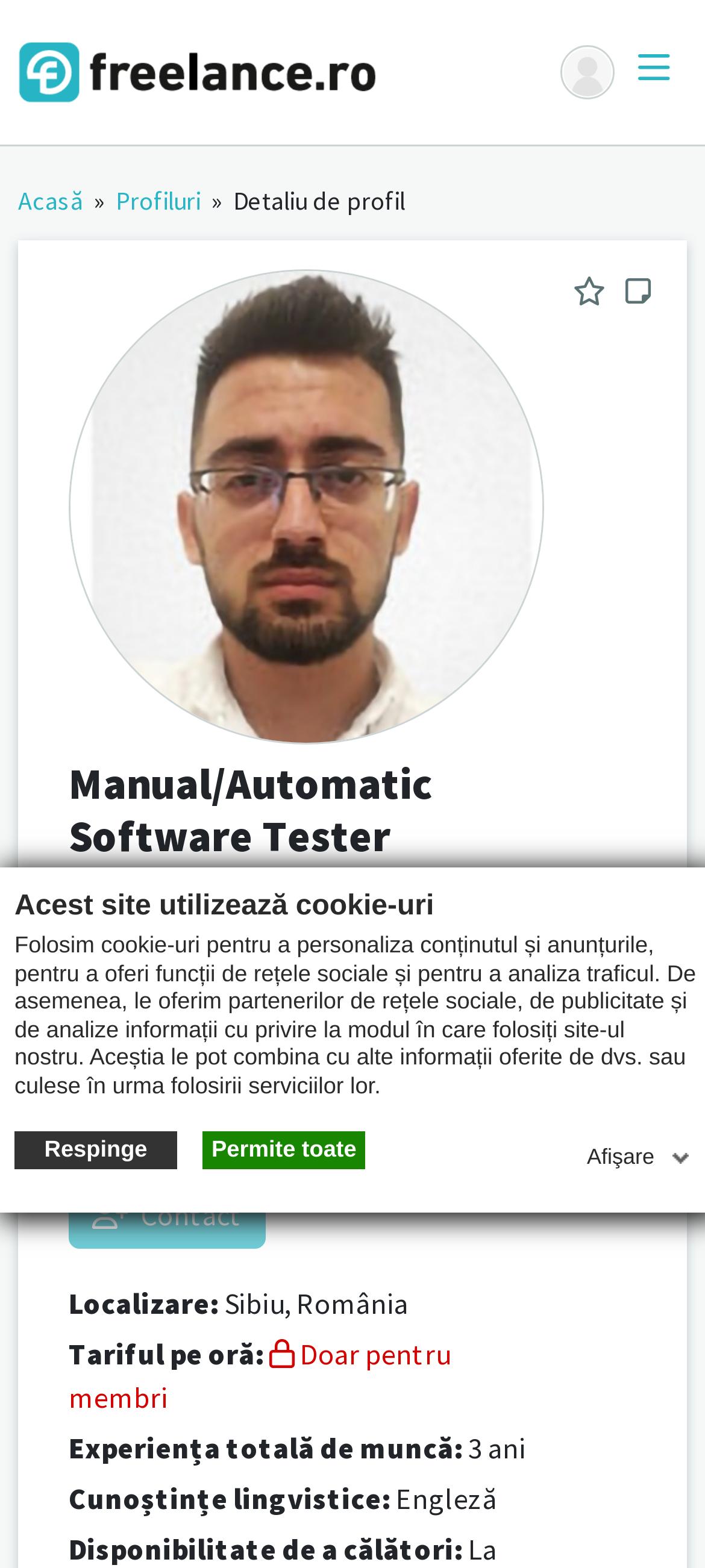Please determine the bounding box coordinates of the area that needs to be clicked to complete this task: 'Click the profile link'. The coordinates must be four float numbers between 0 and 1, formatted as [left, top, right, bottom].

[0.026, 0.118, 0.118, 0.138]